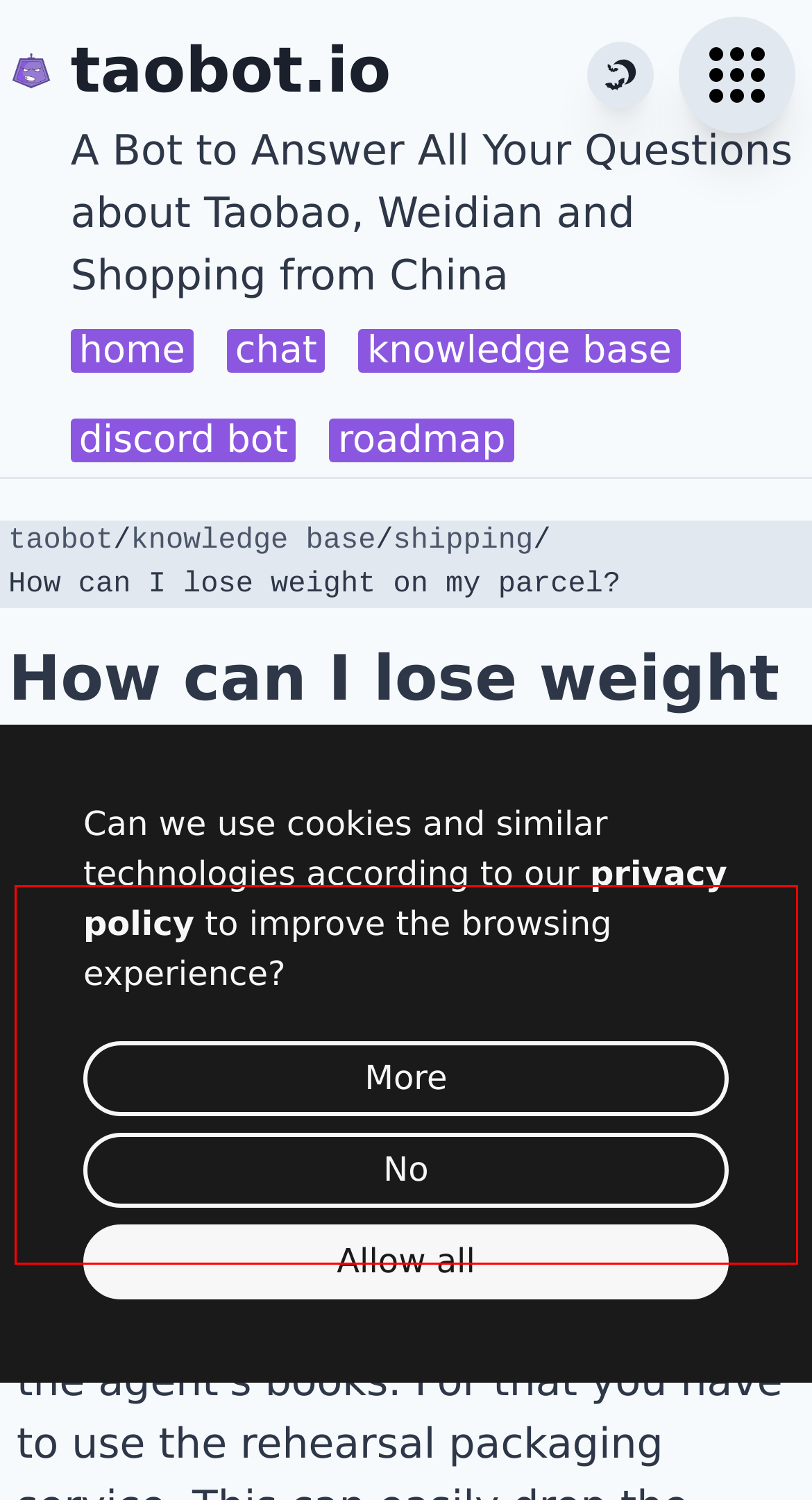You are provided with a screenshot of a webpage featuring a red rectangle bounding box. Extract the text content within this red bounding box using OCR.

There are 2 keys to making your parcel lighter, and these are the same for all agents, whether you're using Wegobuy, Superbuy, Pandabuy, Sugargoo or something else.